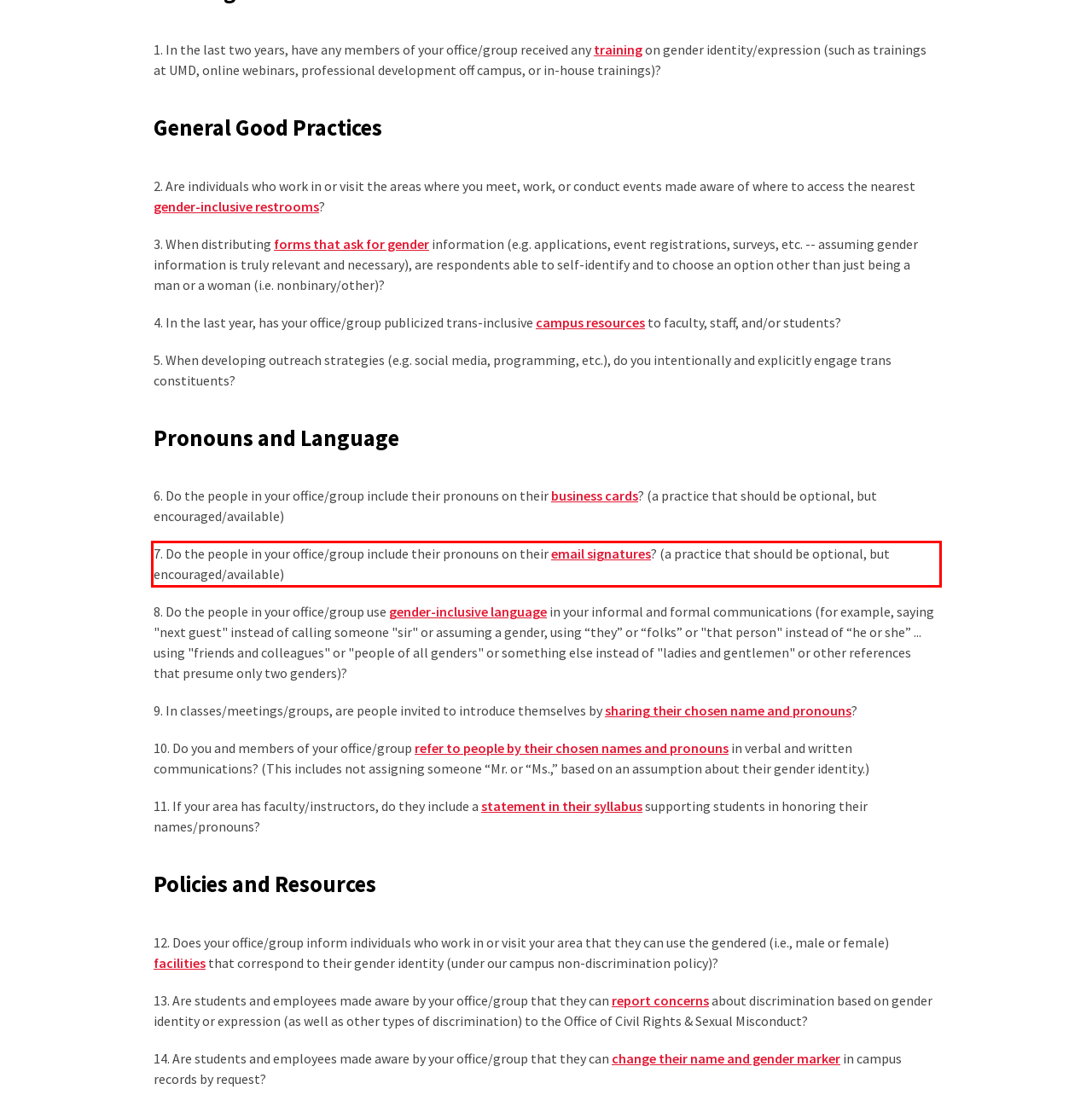You are given a webpage screenshot with a red bounding box around a UI element. Extract and generate the text inside this red bounding box.

7. Do the people in your office/group include their pronouns on their email signatures? (a practice that should be optional, but encouraged/available)